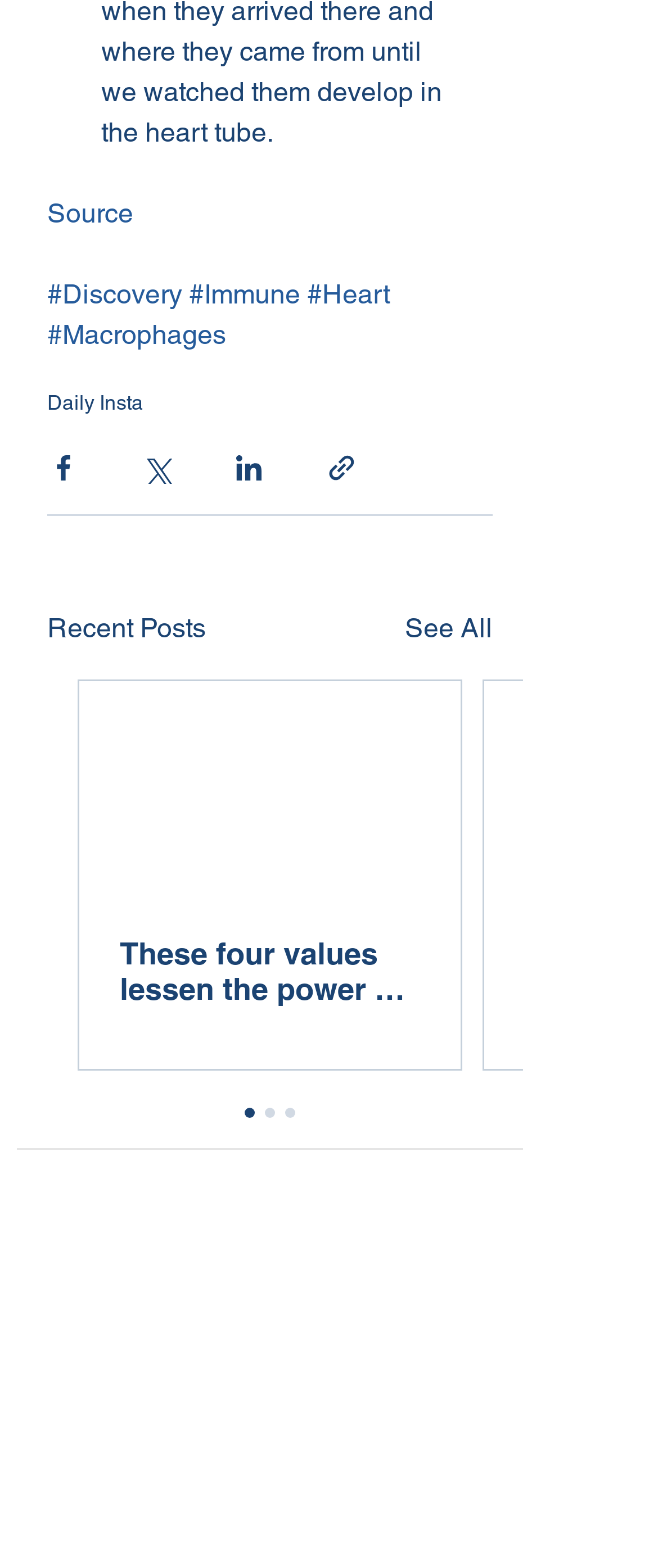Find and indicate the bounding box coordinates of the region you should select to follow the given instruction: "Click on the 'Source' link".

[0.072, 0.125, 0.203, 0.146]